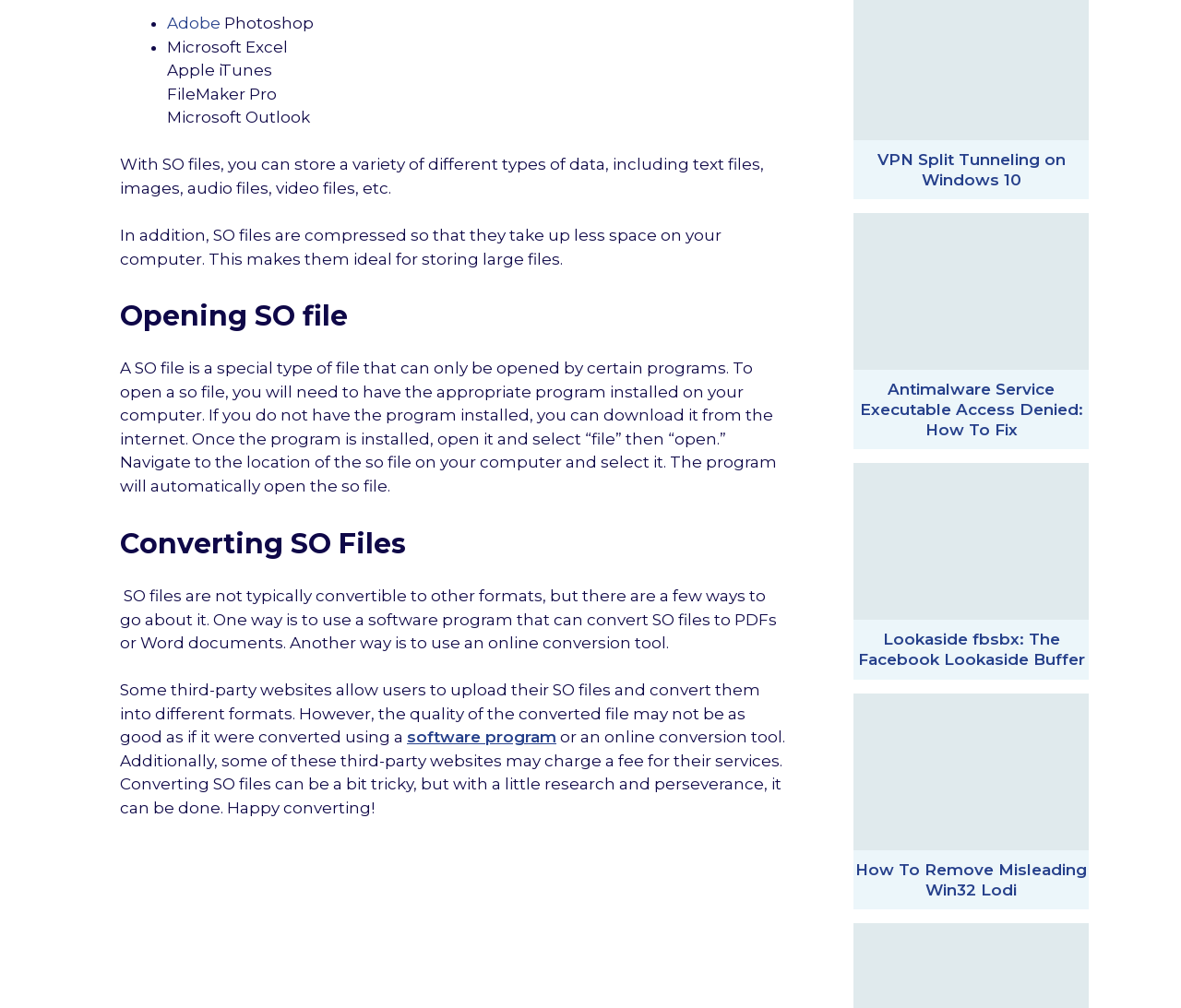Show the bounding box coordinates for the HTML element as described: "Mar 15, 2024".

None